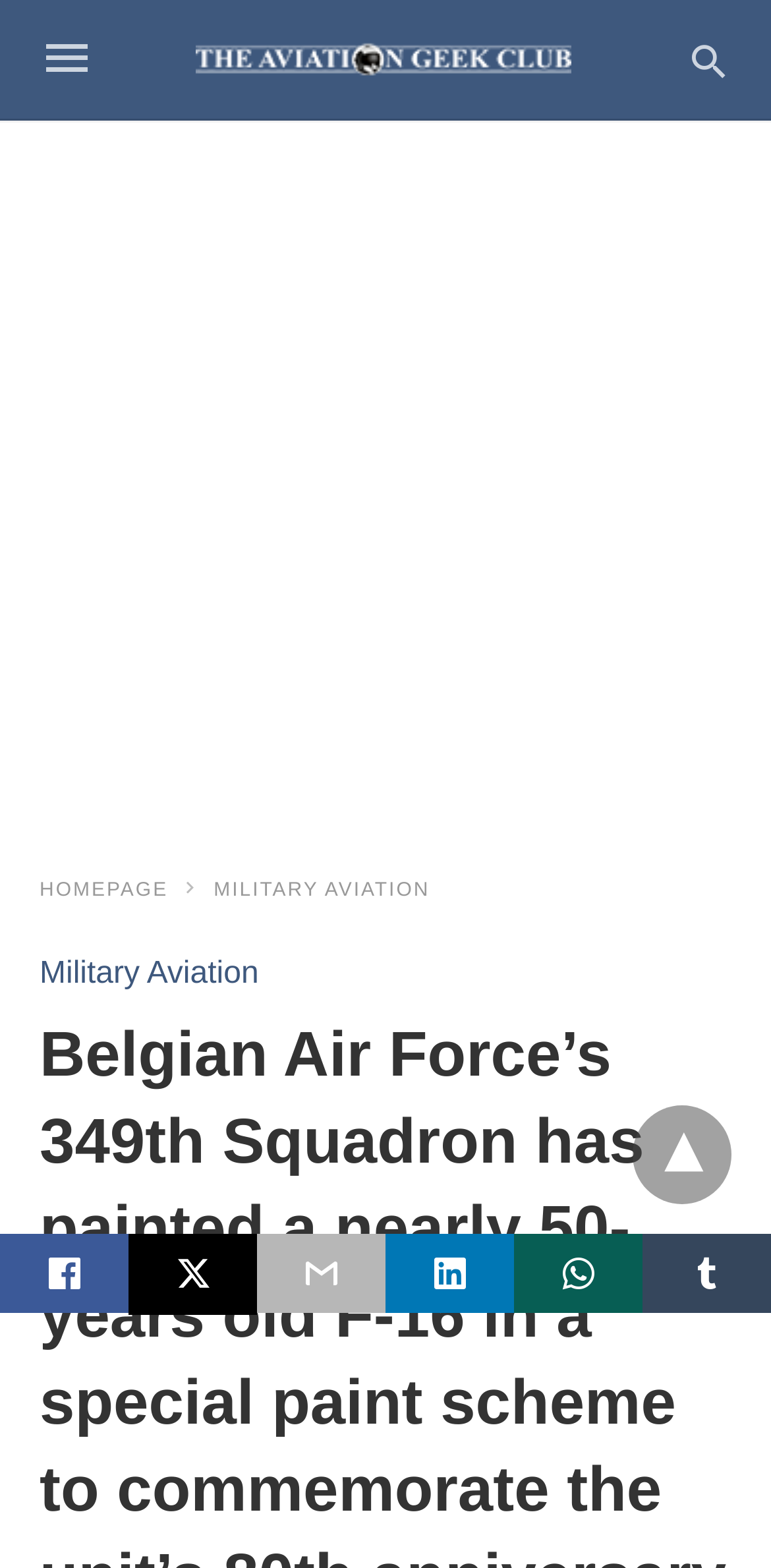Determine the bounding box coordinates of the region that needs to be clicked to achieve the task: "go to MILITARY AVIATION page".

[0.277, 0.561, 0.558, 0.575]